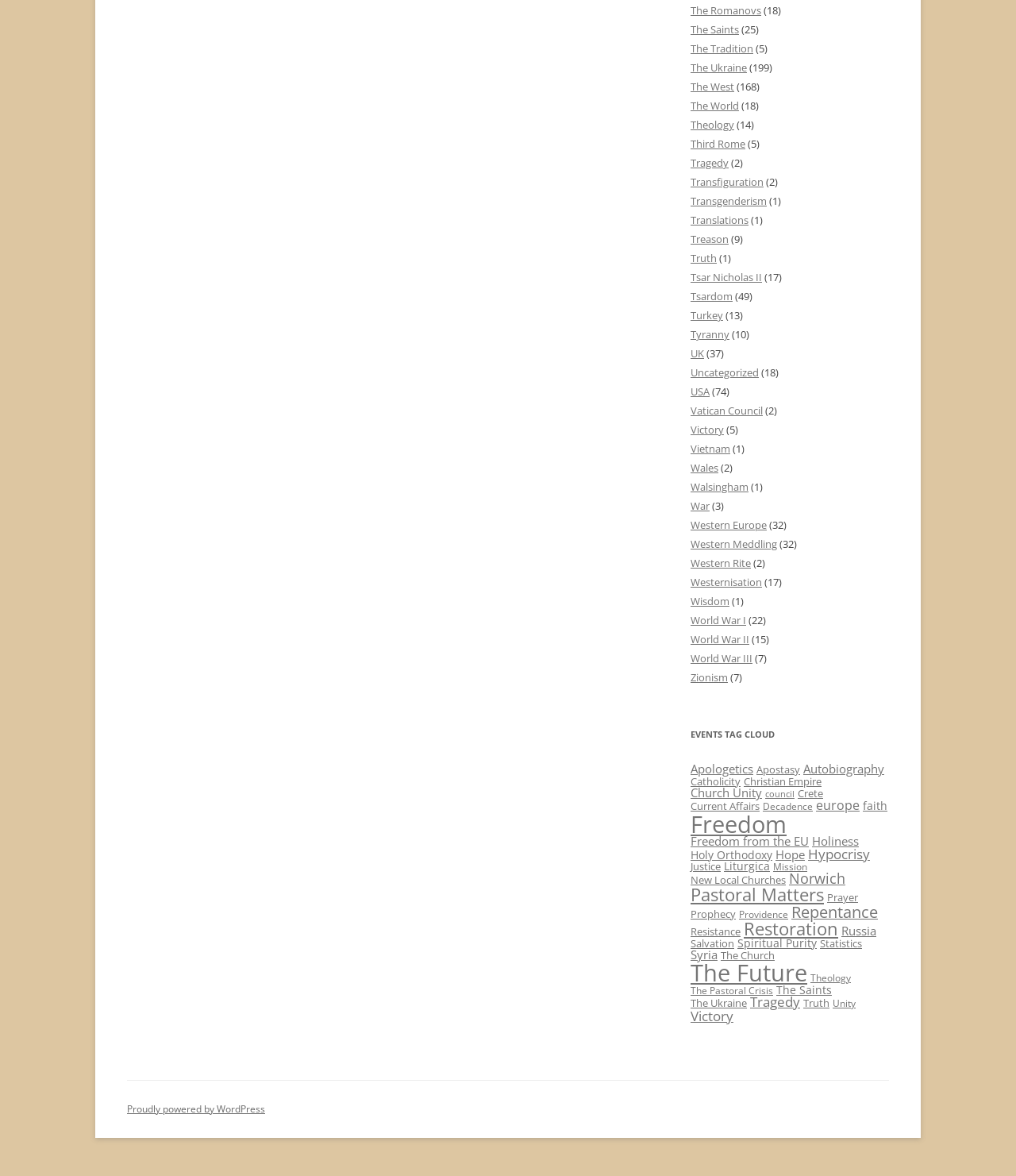Using the element description: "Catholicity", determine the bounding box coordinates. The coordinates should be in the format [left, top, right, bottom], with values between 0 and 1.

[0.68, 0.659, 0.729, 0.67]